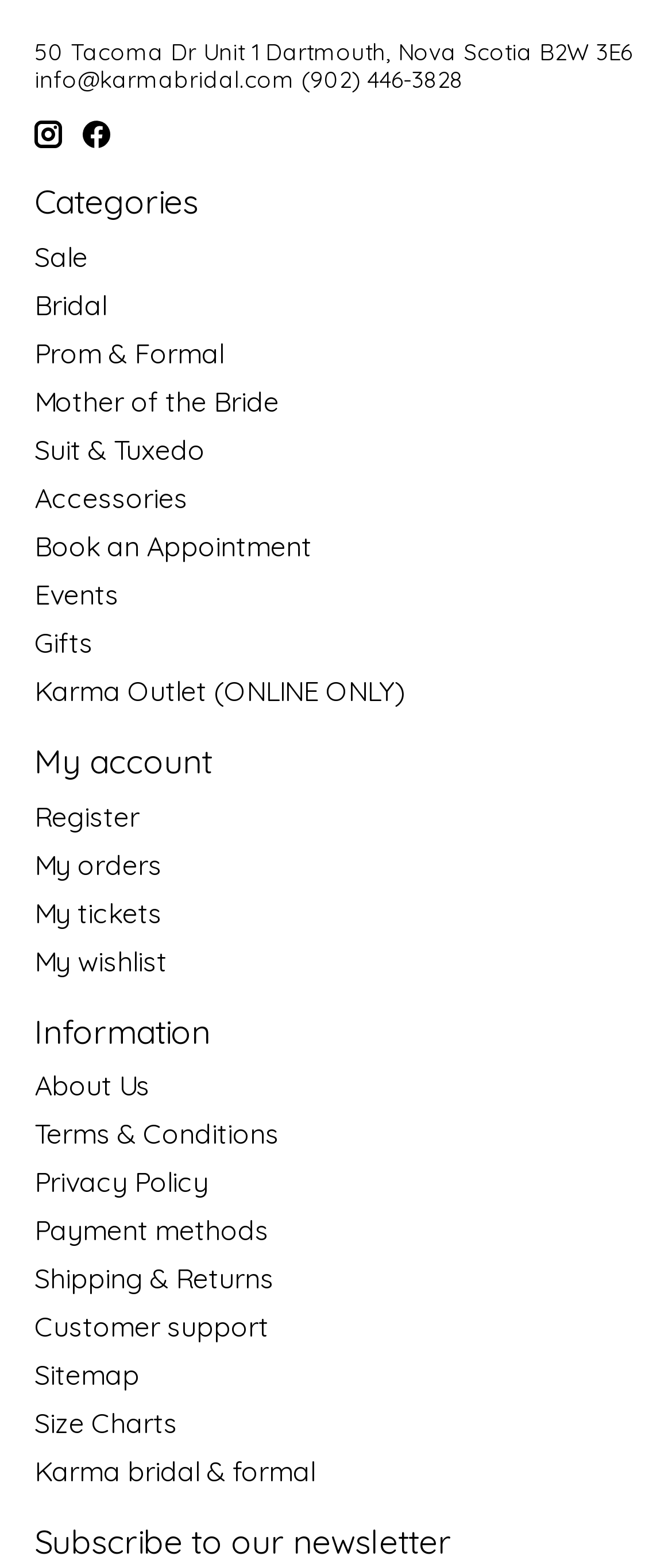Locate the UI element described by Karma bridal & formal in the provided webpage screenshot. Return the bounding box coordinates in the format (top-left x, top-left y, bottom-right x, bottom-right y), ensuring all values are between 0 and 1.

[0.051, 0.927, 0.469, 0.949]